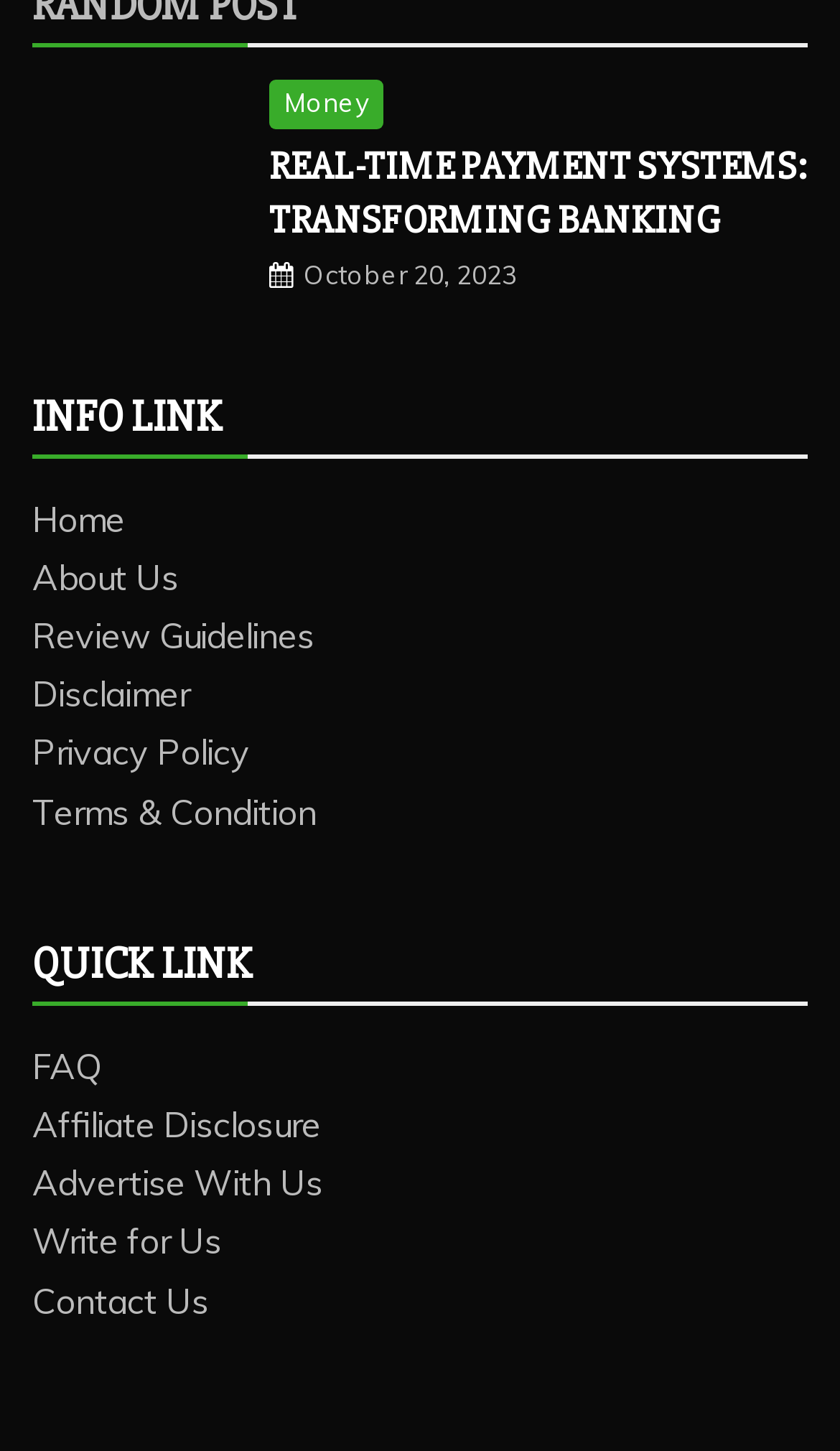Pinpoint the bounding box coordinates of the area that must be clicked to complete this instruction: "Contact Us".

[0.038, 0.881, 0.249, 0.911]